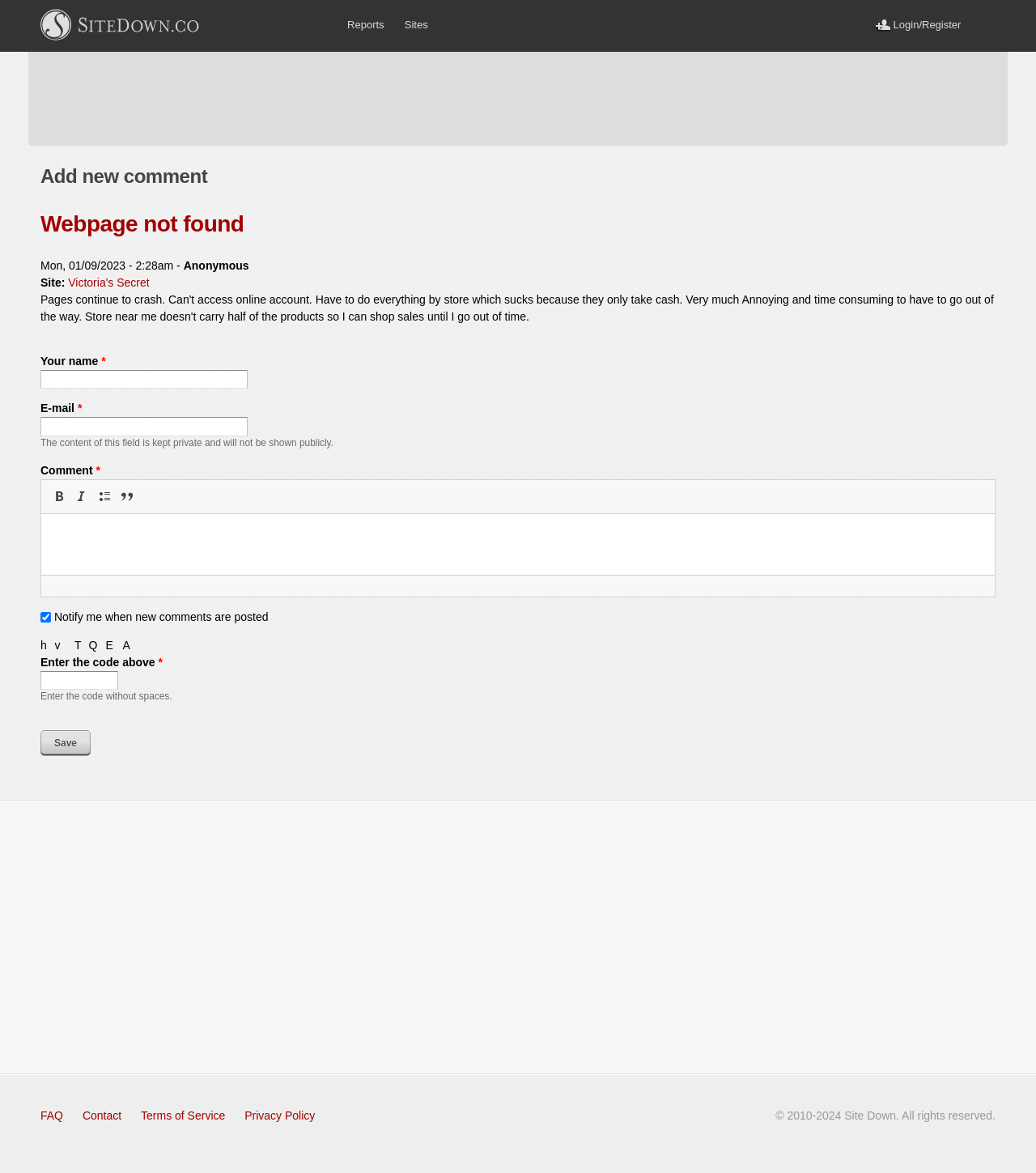Reply to the question with a single word or phrase:
What is the purpose of the checkbox?

Notify me when new comments are posted